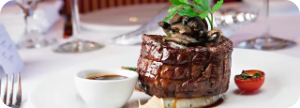Based on the image, please respond to the question with as much detail as possible:
What is the location of the Renoir Restaurant?

The caption states that the Renoir Restaurant is located on 'Deck 4' of the Carnival cruise, which suggests that it is one of the dining options available to guests on that particular deck.